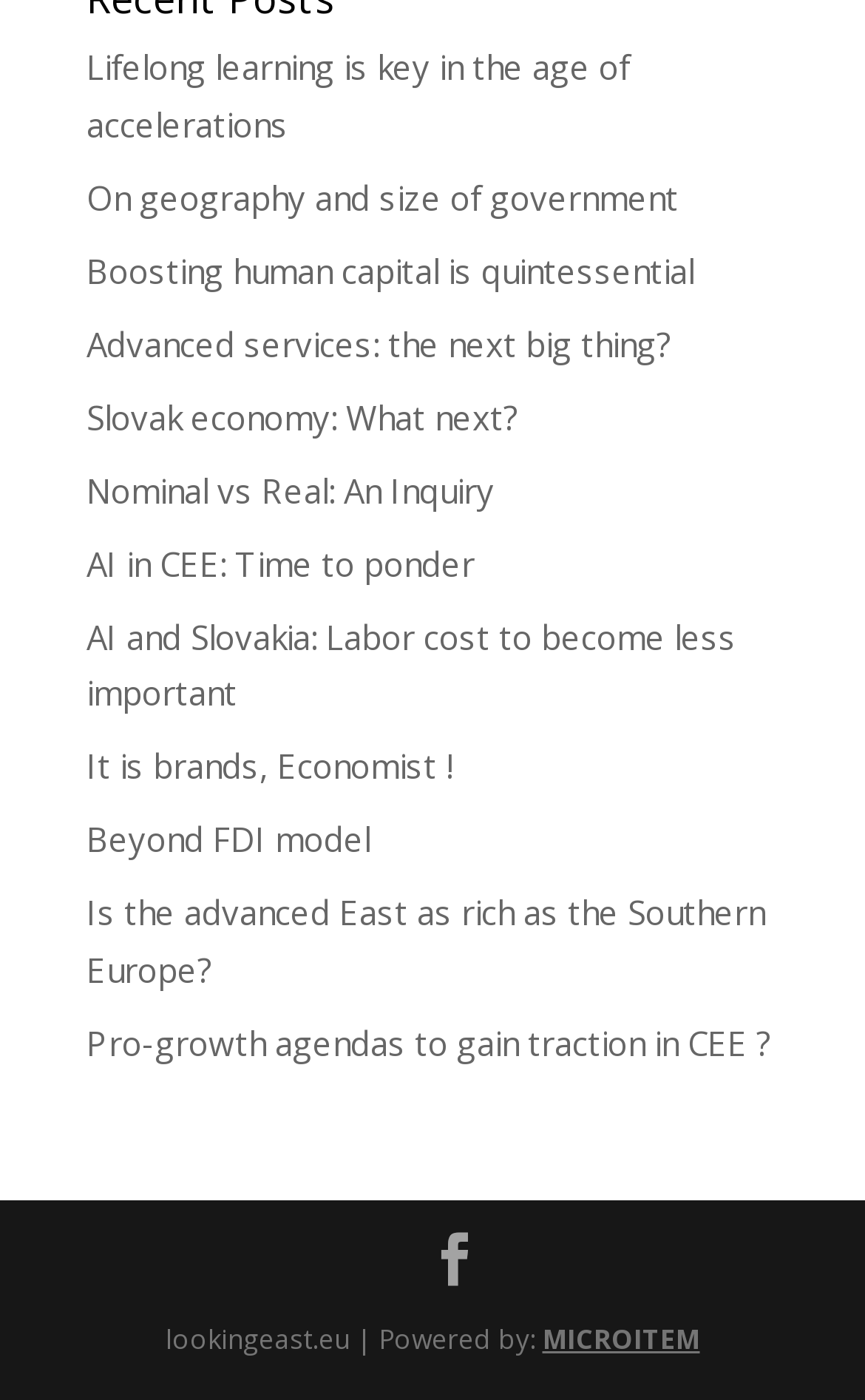Please respond to the question with a concise word or phrase:
How many links are on the webpage?

19